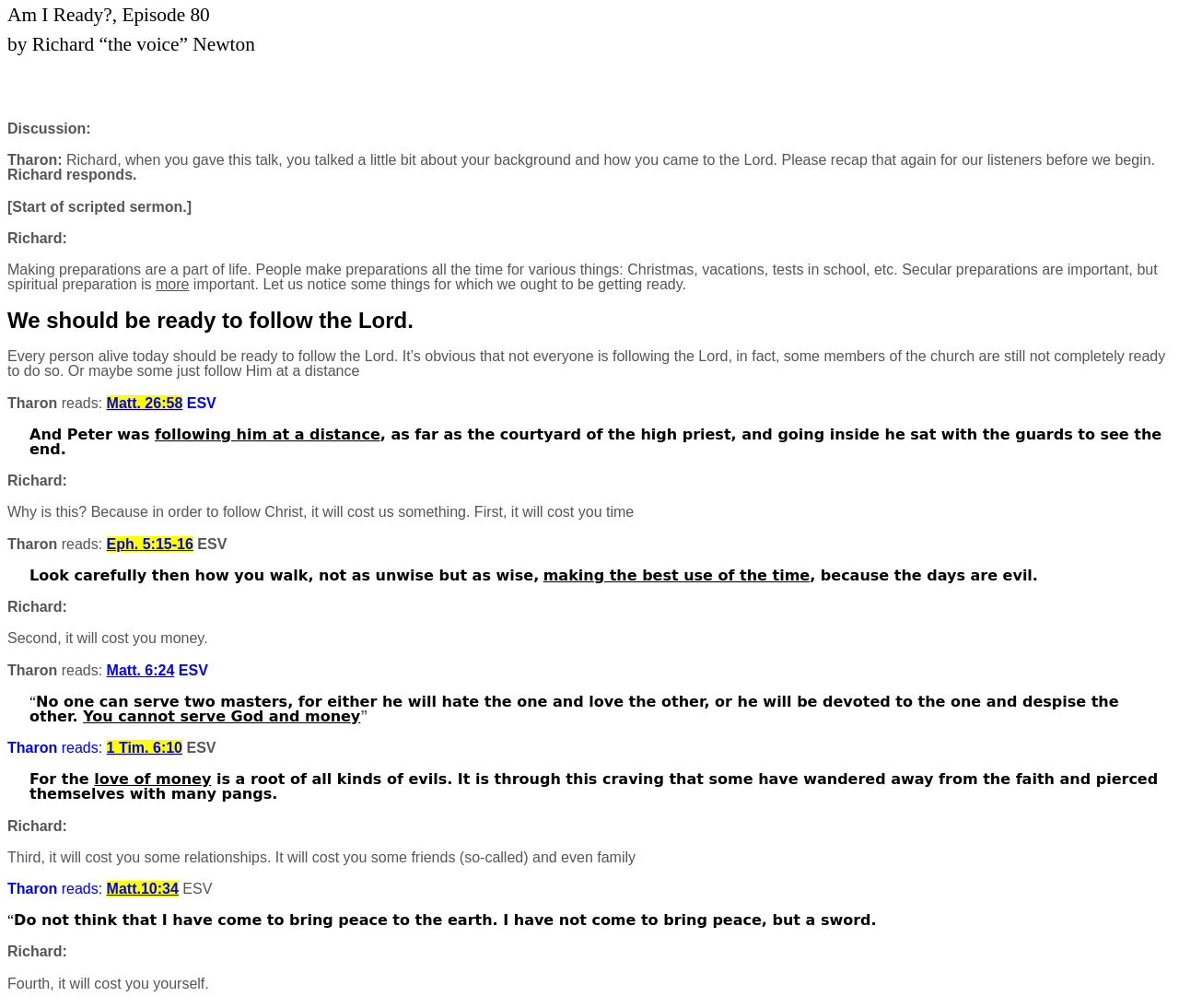Please provide a one-word or phrase answer to the question: 
How many Bible verses are referenced in the sermon?

5